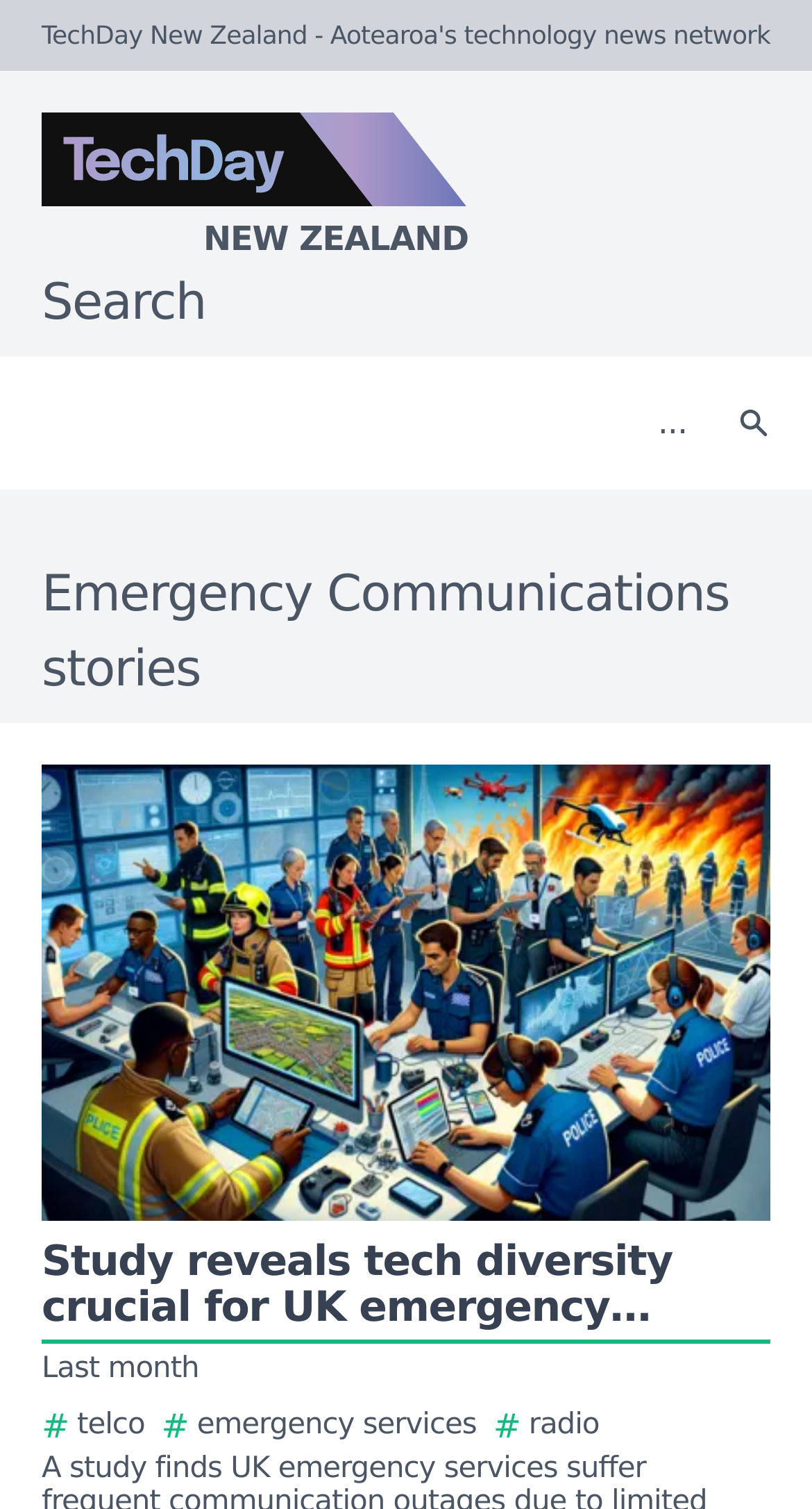Please find the bounding box coordinates in the format (top-left x, top-left y, bottom-right x, bottom-right y) for the given element description. Ensure the coordinates are floating point numbers between 0 and 1. Description: New Zealand

[0.0, 0.075, 0.923, 0.175]